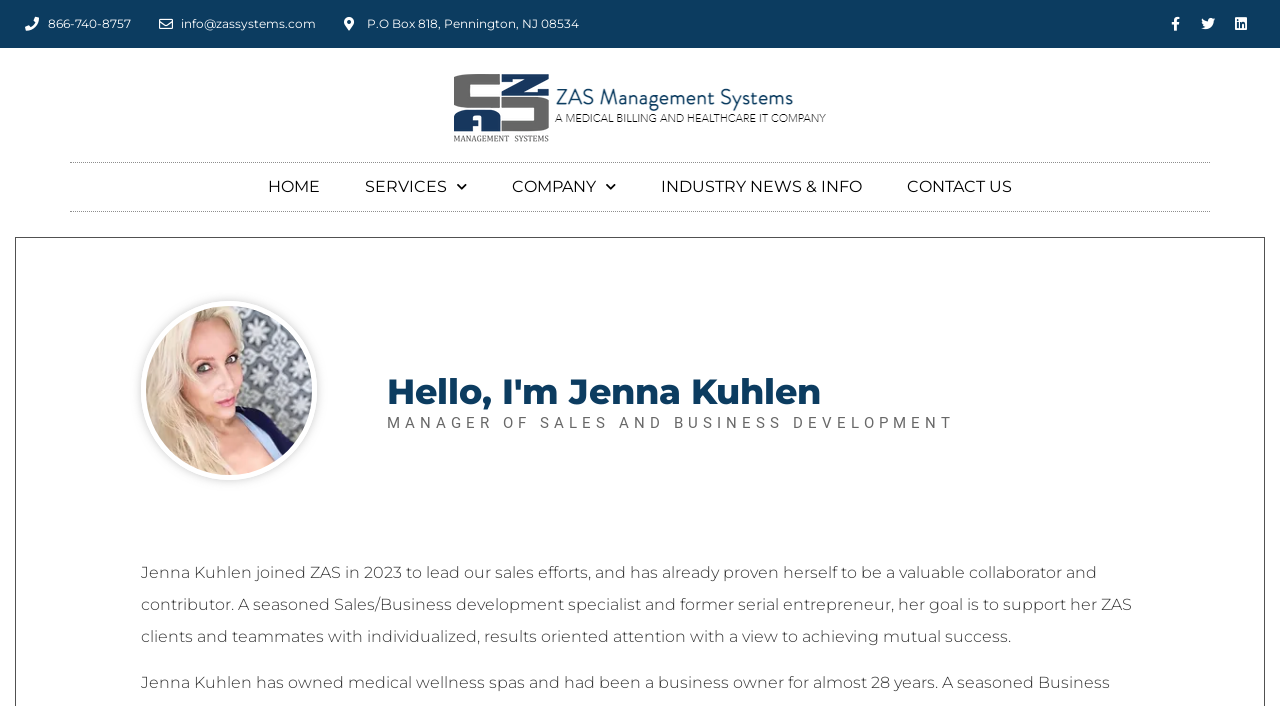Please examine the image and provide a detailed answer to the question: What social media platforms does ZAS have a presence on?

This answer can be obtained by looking at the links at the top right corner of the webpage, which are labeled as 'Facebook-f', 'Twitter', and 'Linkedin'.